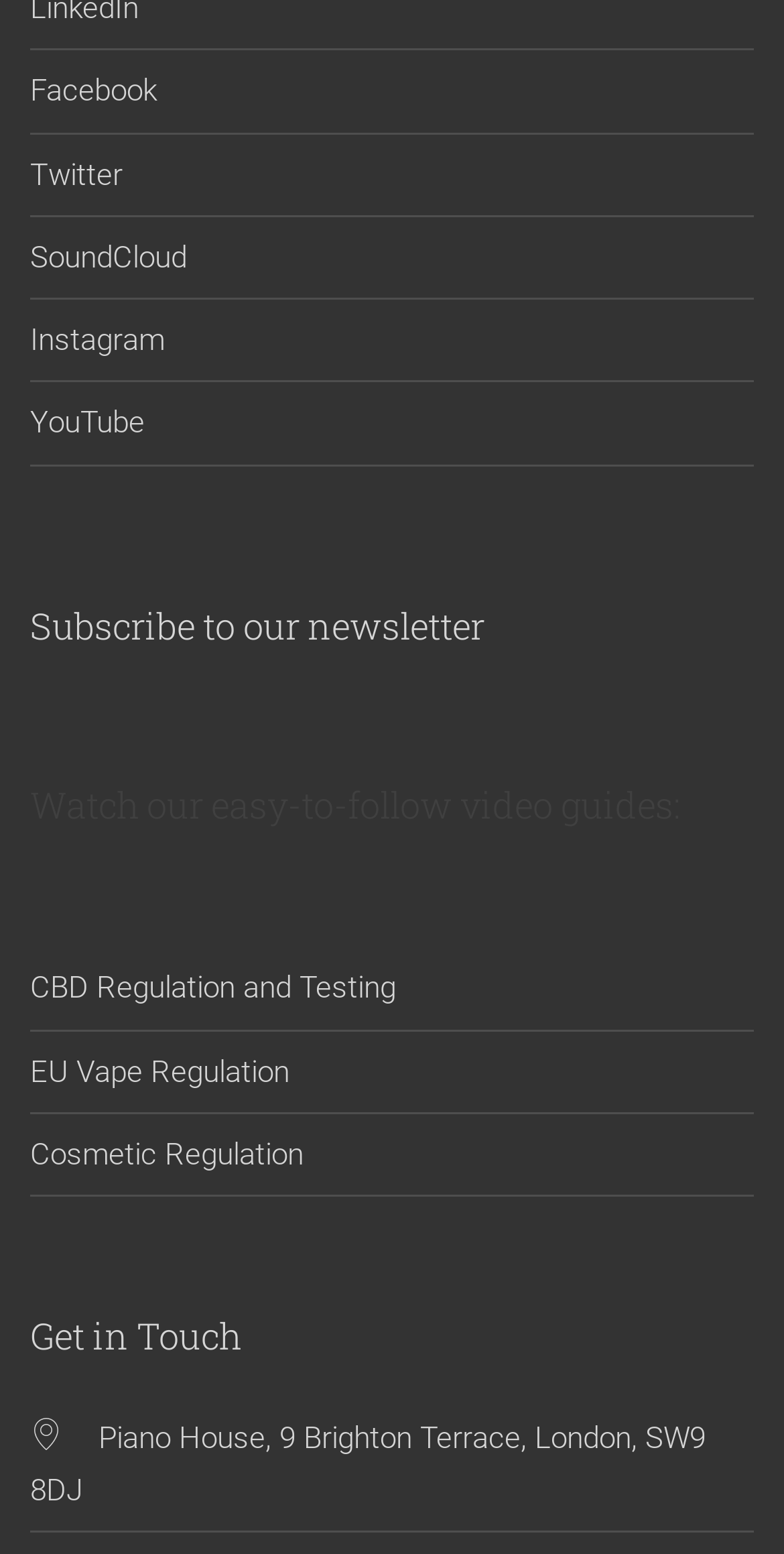Using the element description: "EU Vape Regulation", determine the bounding box coordinates. The coordinates should be in the format [left, top, right, bottom], with values between 0 and 1.

[0.038, 0.672, 0.369, 0.706]